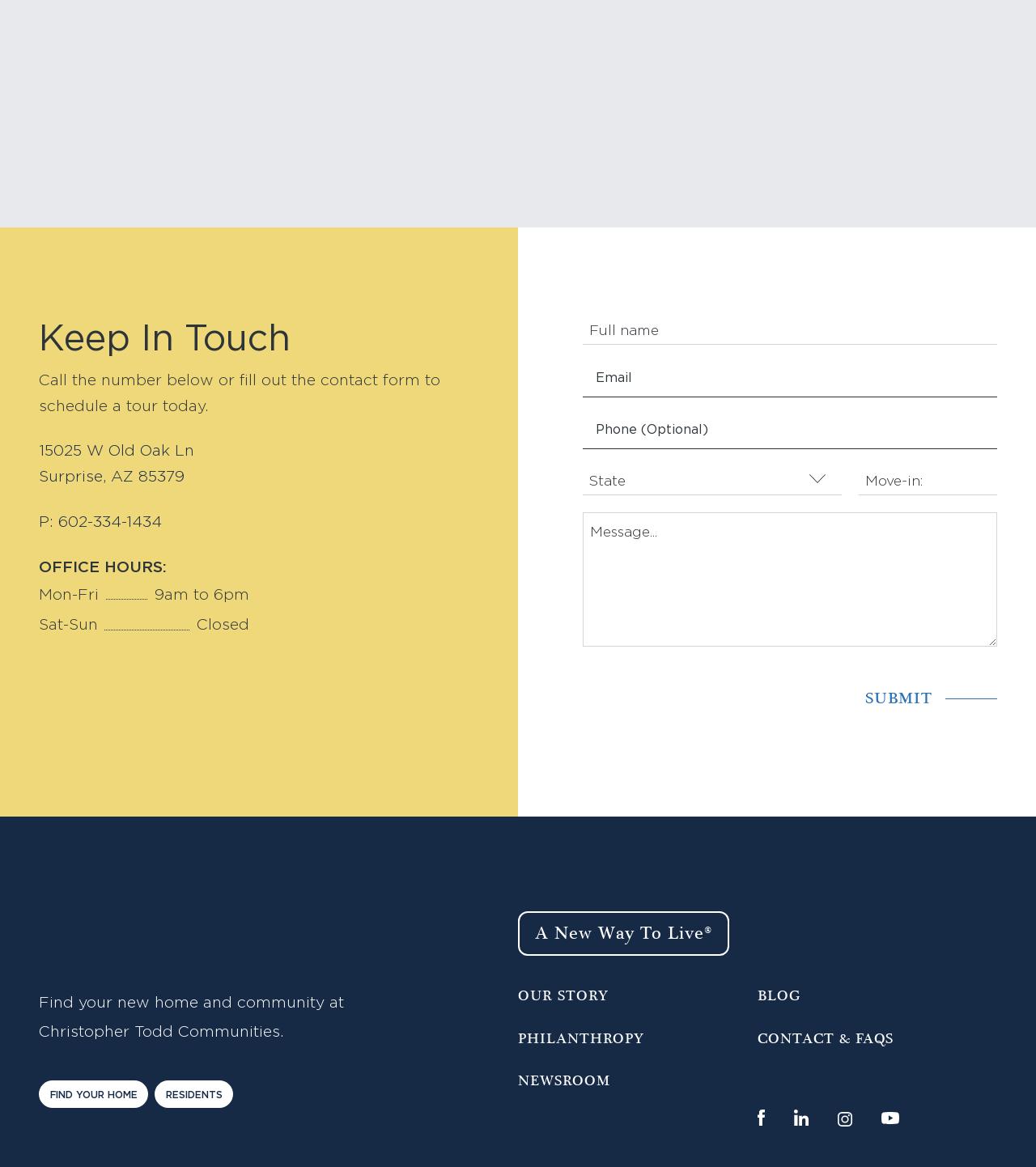Can you show the bounding box coordinates of the region to click on to complete the task described in the instruction: "Click the 'Submit' button"?

[0.835, 0.592, 0.962, 0.605]